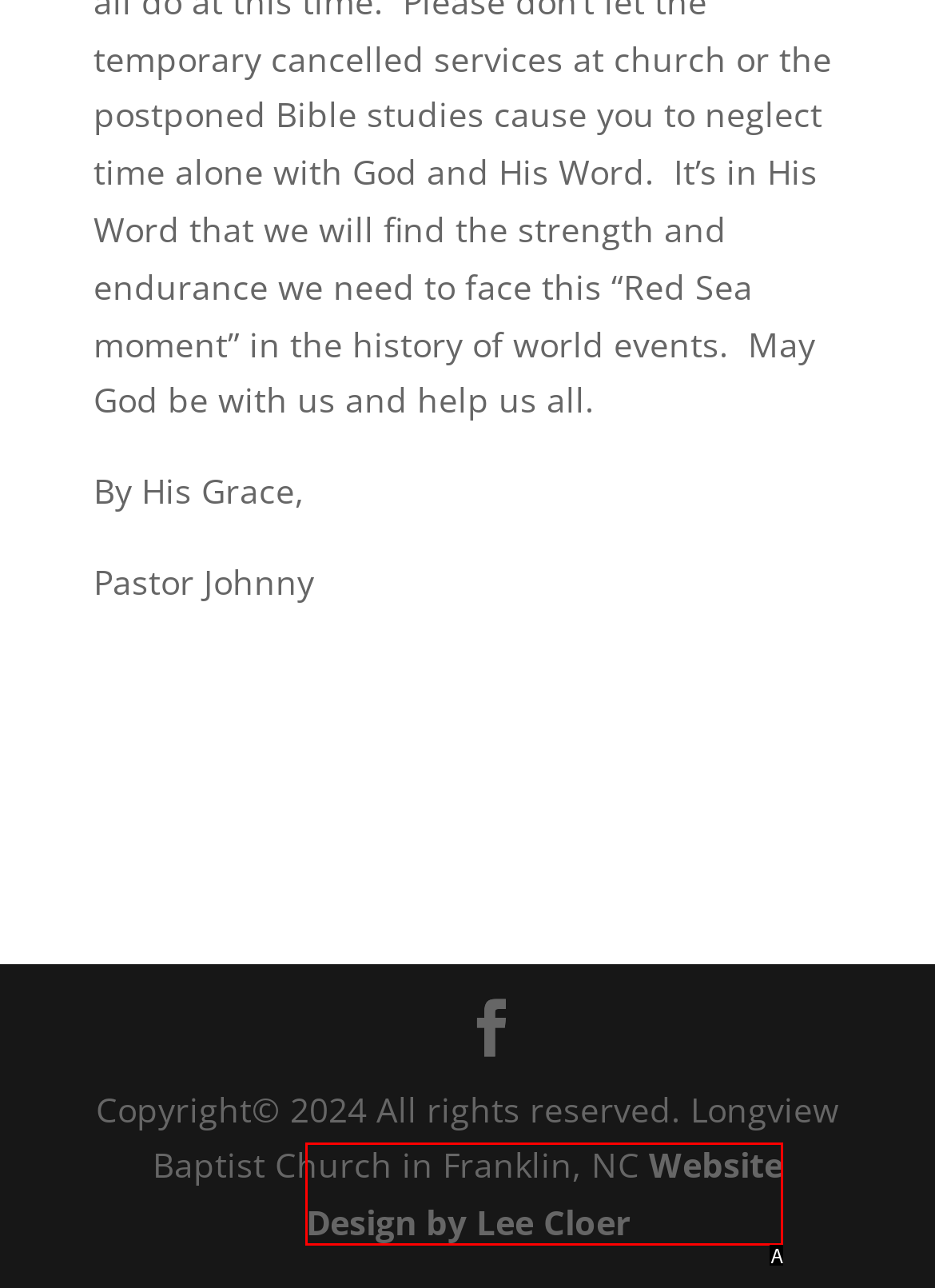Tell me the letter of the HTML element that best matches the description: Website Design by Lee Cloer from the provided options.

A